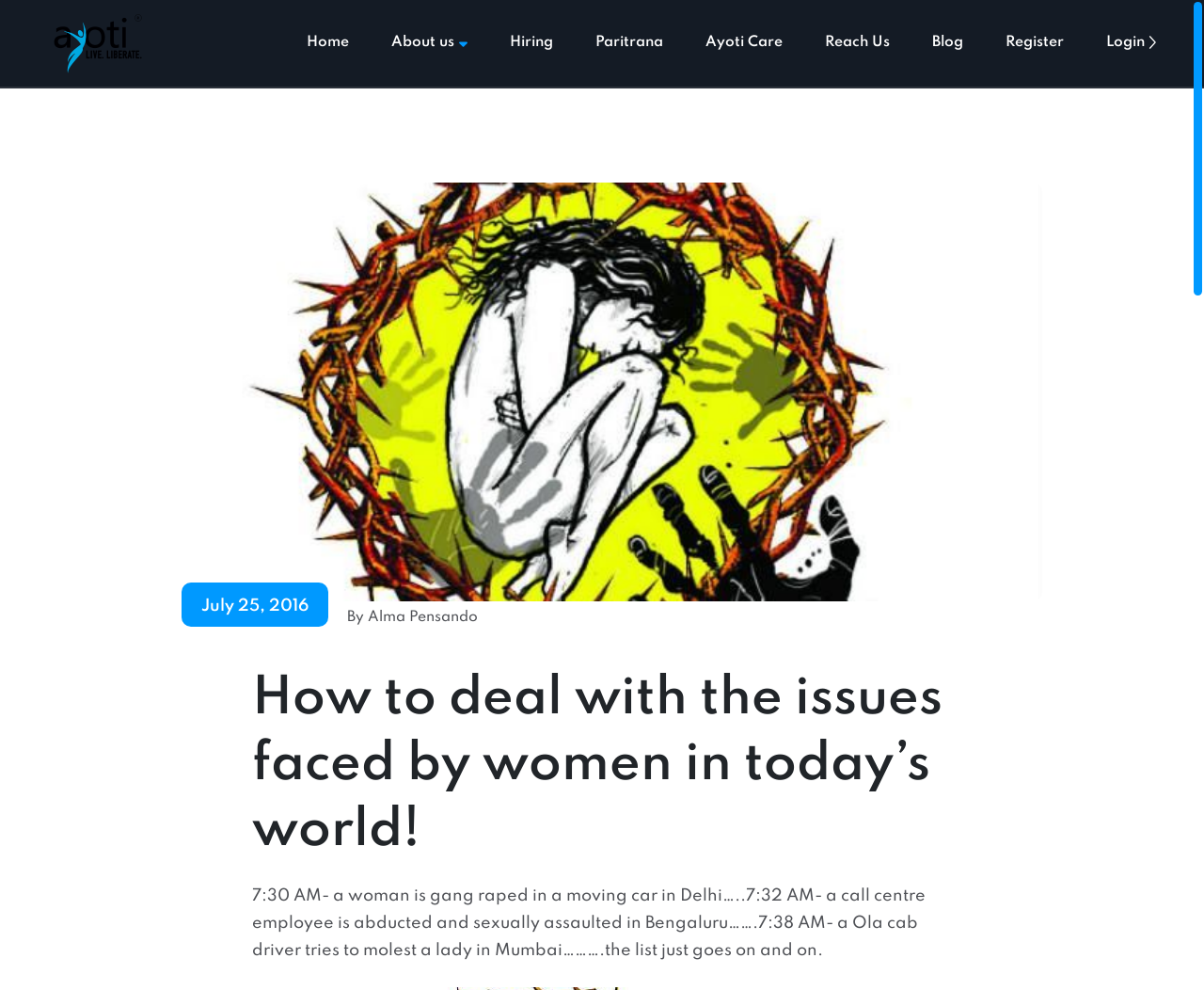Pinpoint the bounding box coordinates of the clickable area necessary to execute the following instruction: "Click on the 'Register' link". The coordinates should be given as four float numbers between 0 and 1, namely [left, top, right, bottom].

[0.835, 0.0, 0.884, 0.087]